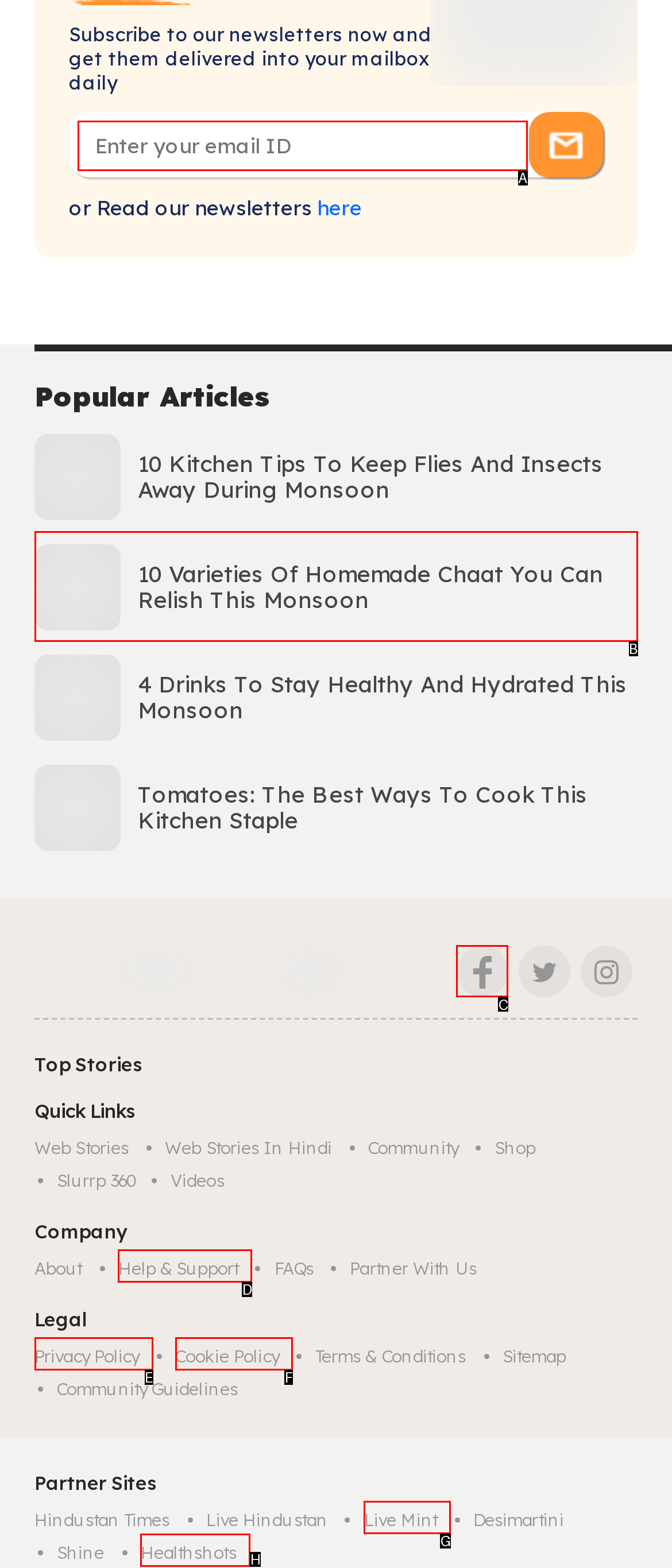Identify the correct option to click in order to accomplish the task: Click the link 'Order' Provide your answer with the letter of the selected choice.

None